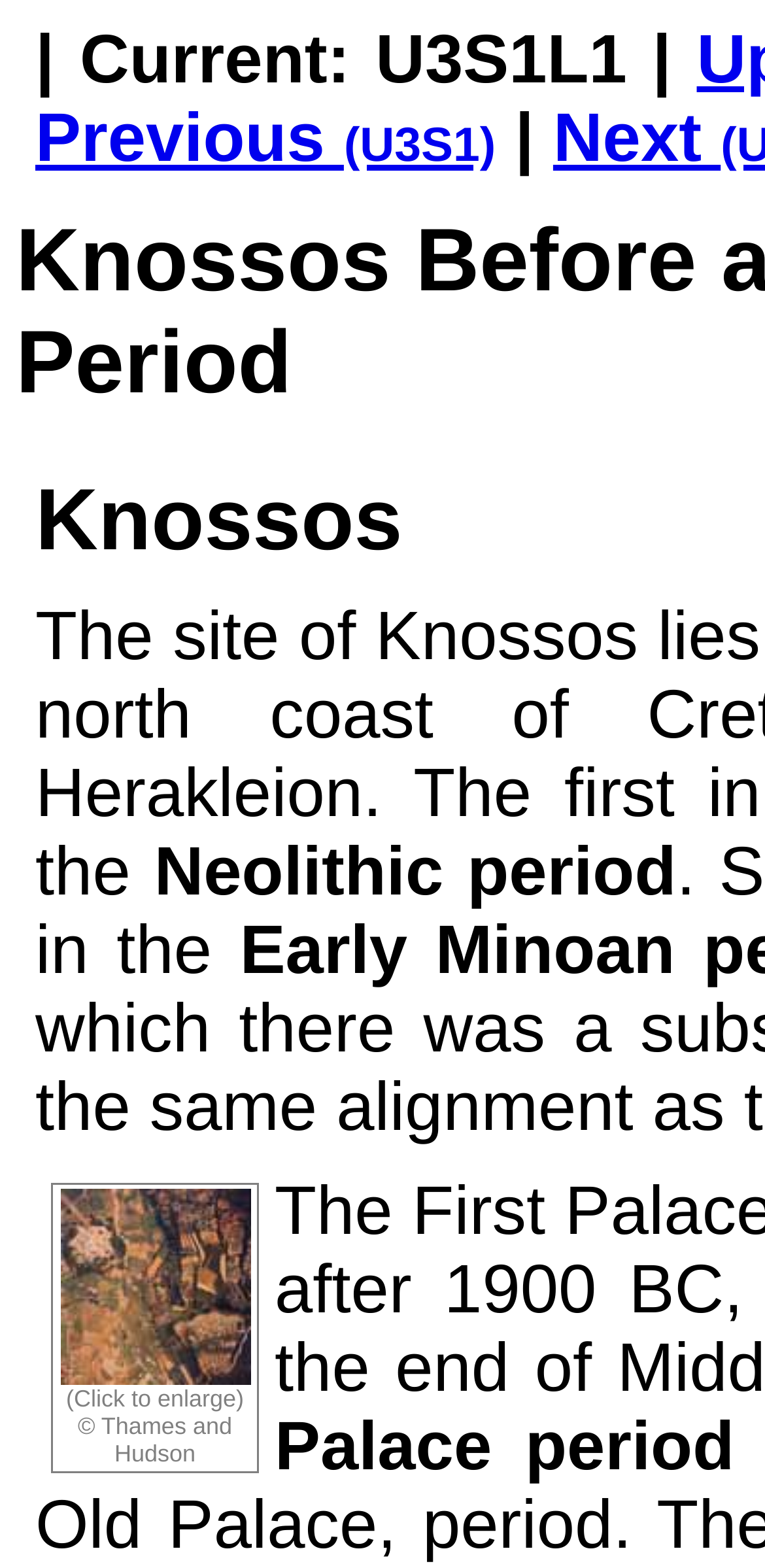What can be done with the aerial image?
Can you offer a detailed and complete answer to this question?

The text '(Click to enlarge)' is present below the aerial image, indicating that the image can be enlarged by clicking on it.